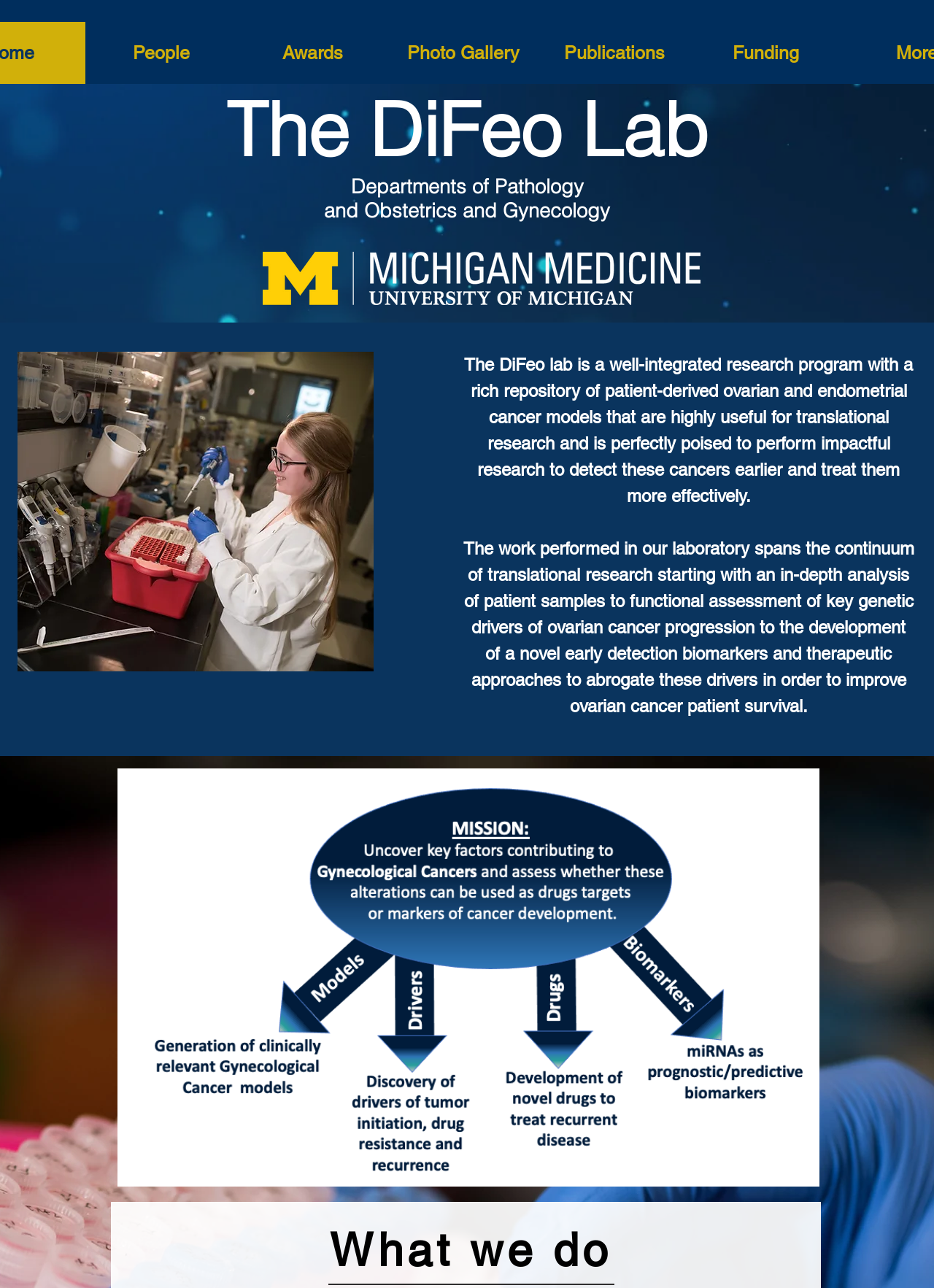Please answer the following question using a single word or phrase: 
What is the purpose of the lab's research?

To detect and treat cancers earlier